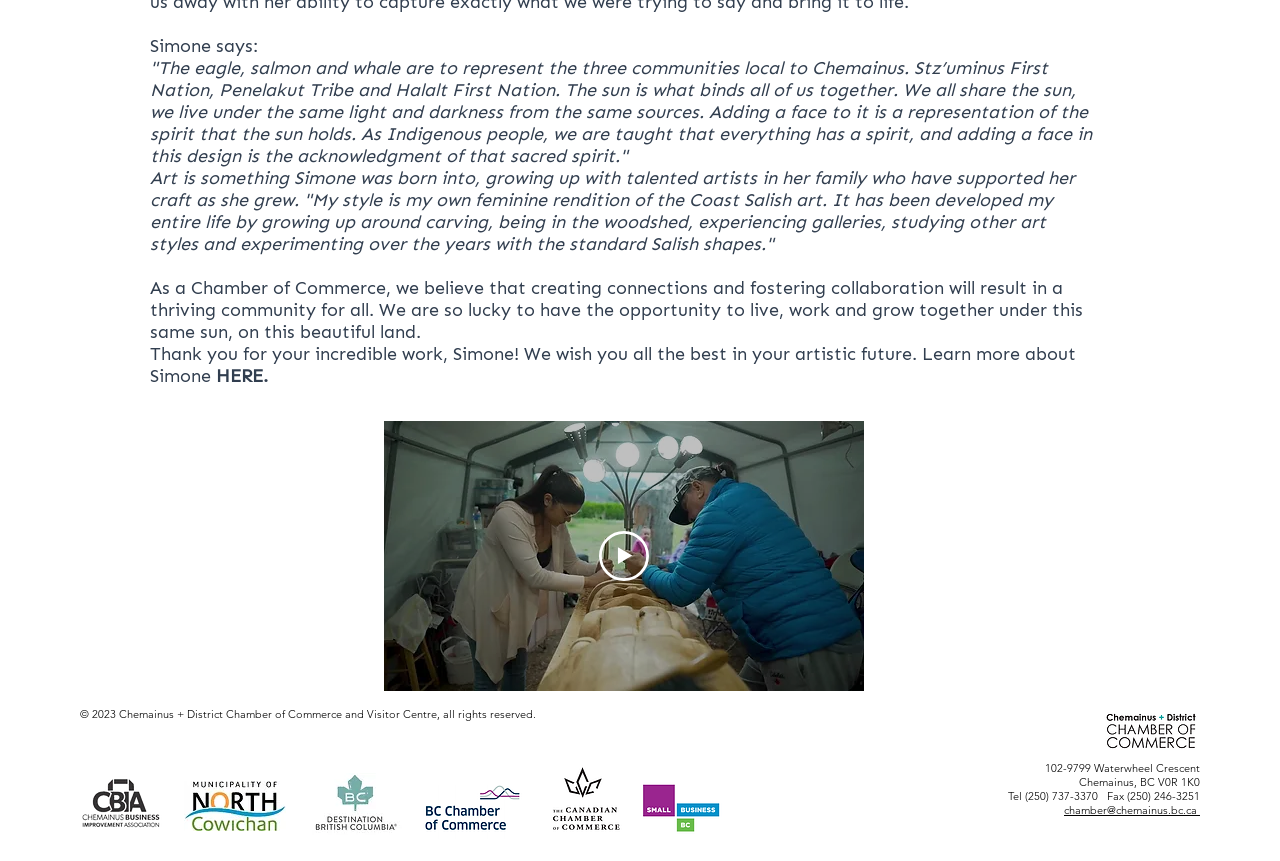Based on the element description "aria-label="Play video"", predict the bounding box coordinates of the UI element.

[0.468, 0.617, 0.507, 0.675]